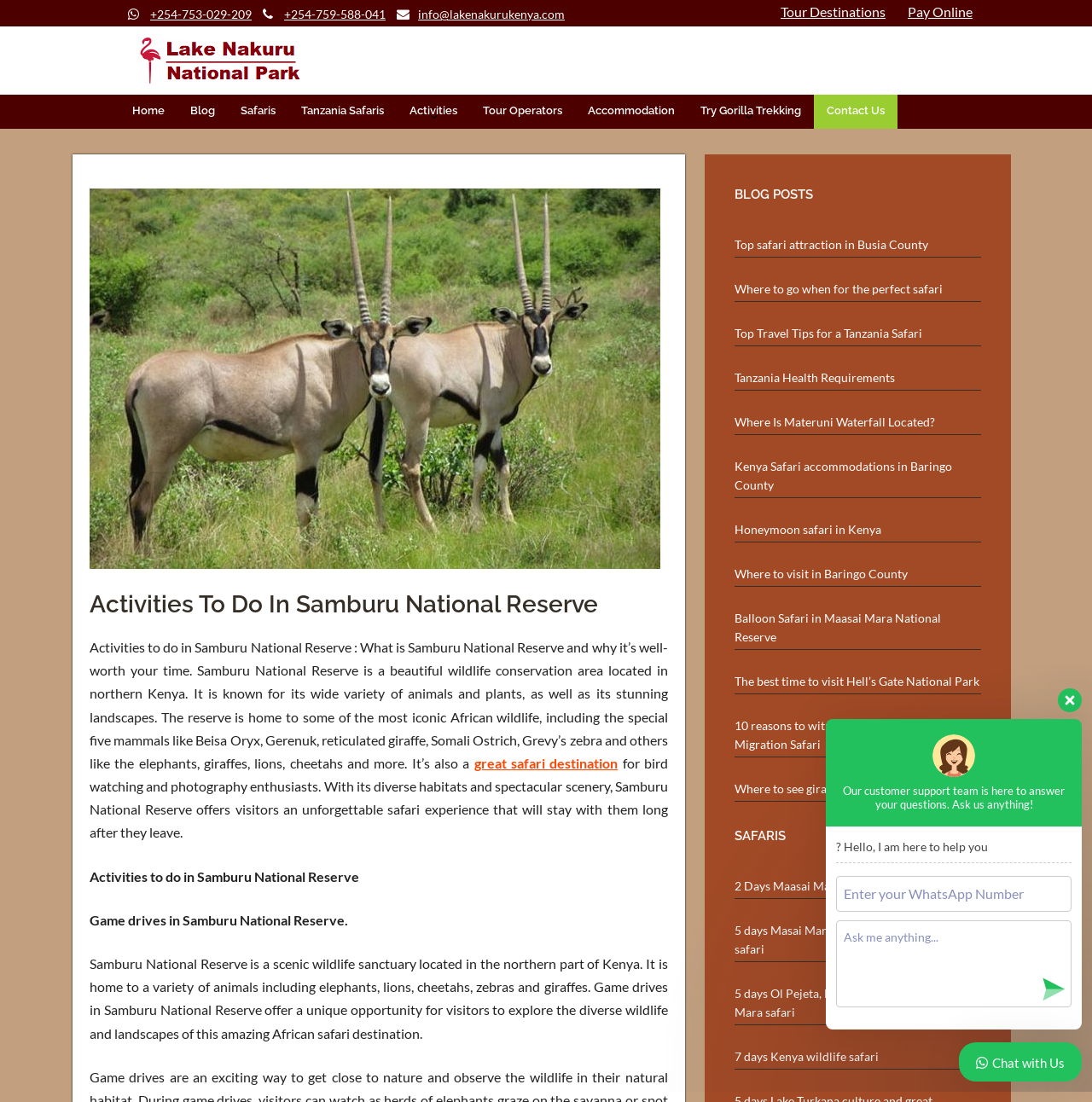Can you identify the bounding box coordinates of the clickable region needed to carry out this instruction: 'Enter your WhatsApp Number'? The coordinates should be four float numbers within the range of 0 to 1, stated as [left, top, right, bottom].

[0.766, 0.795, 0.981, 0.827]